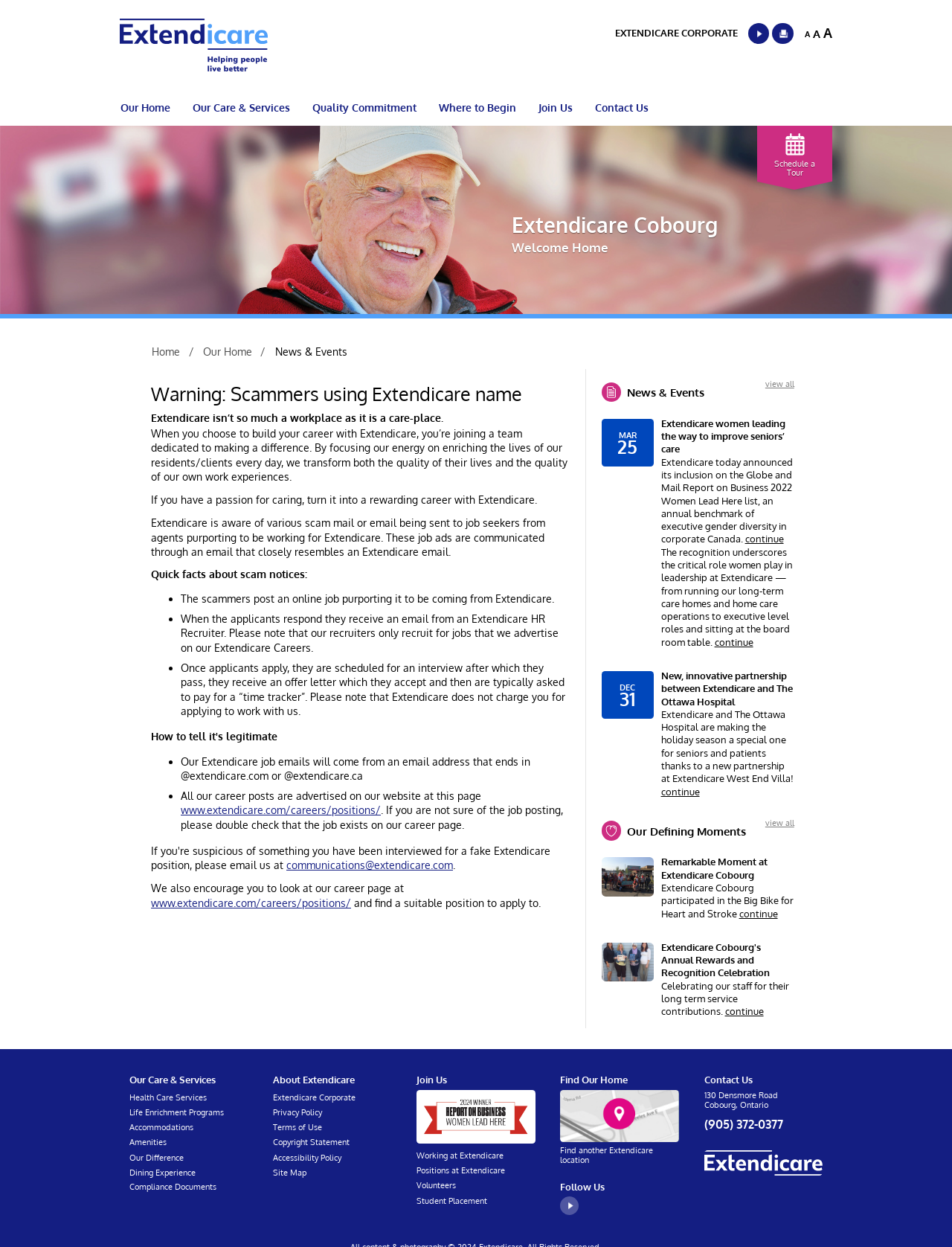Give a short answer to this question using one word or a phrase:
What is the difference between a legitimate Extendicare job email and a scam email?

Email address